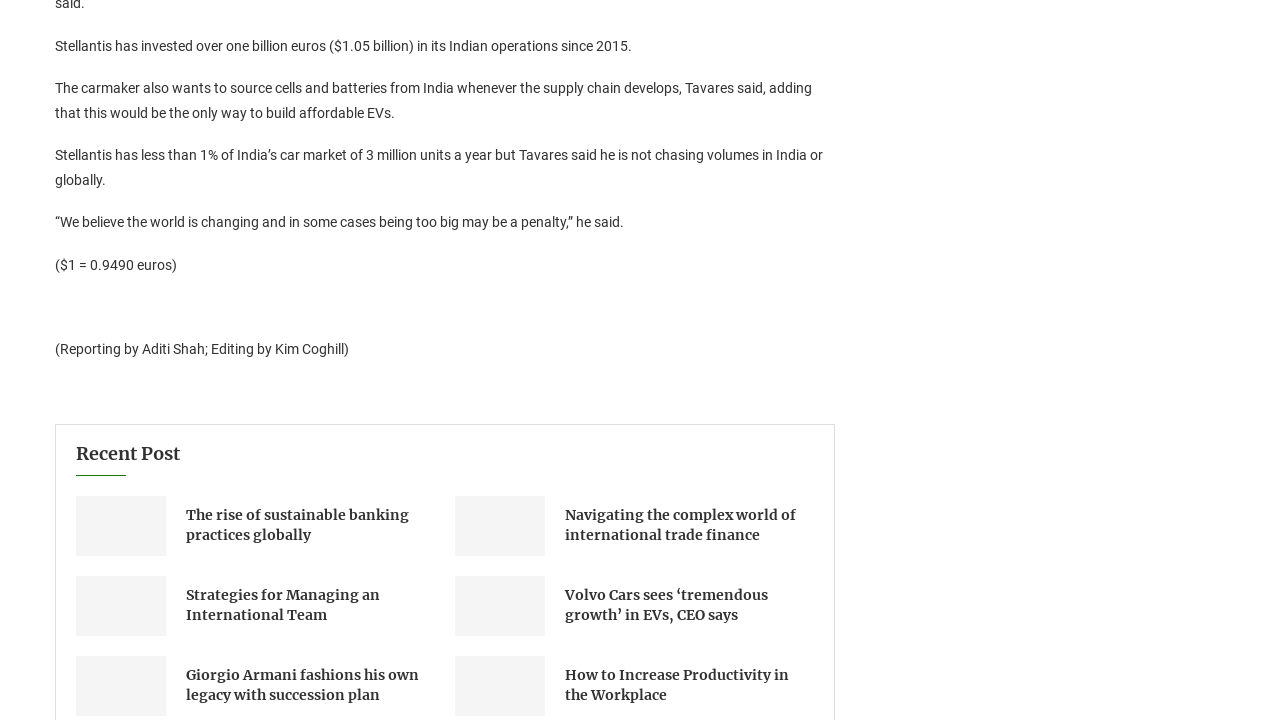Locate the bounding box coordinates of the clickable area to execute the instruction: "Learn about Giorgio Armani's succession plan". Provide the coordinates as four float numbers between 0 and 1, represented as [left, top, right, bottom].

[0.059, 0.911, 0.13, 0.994]